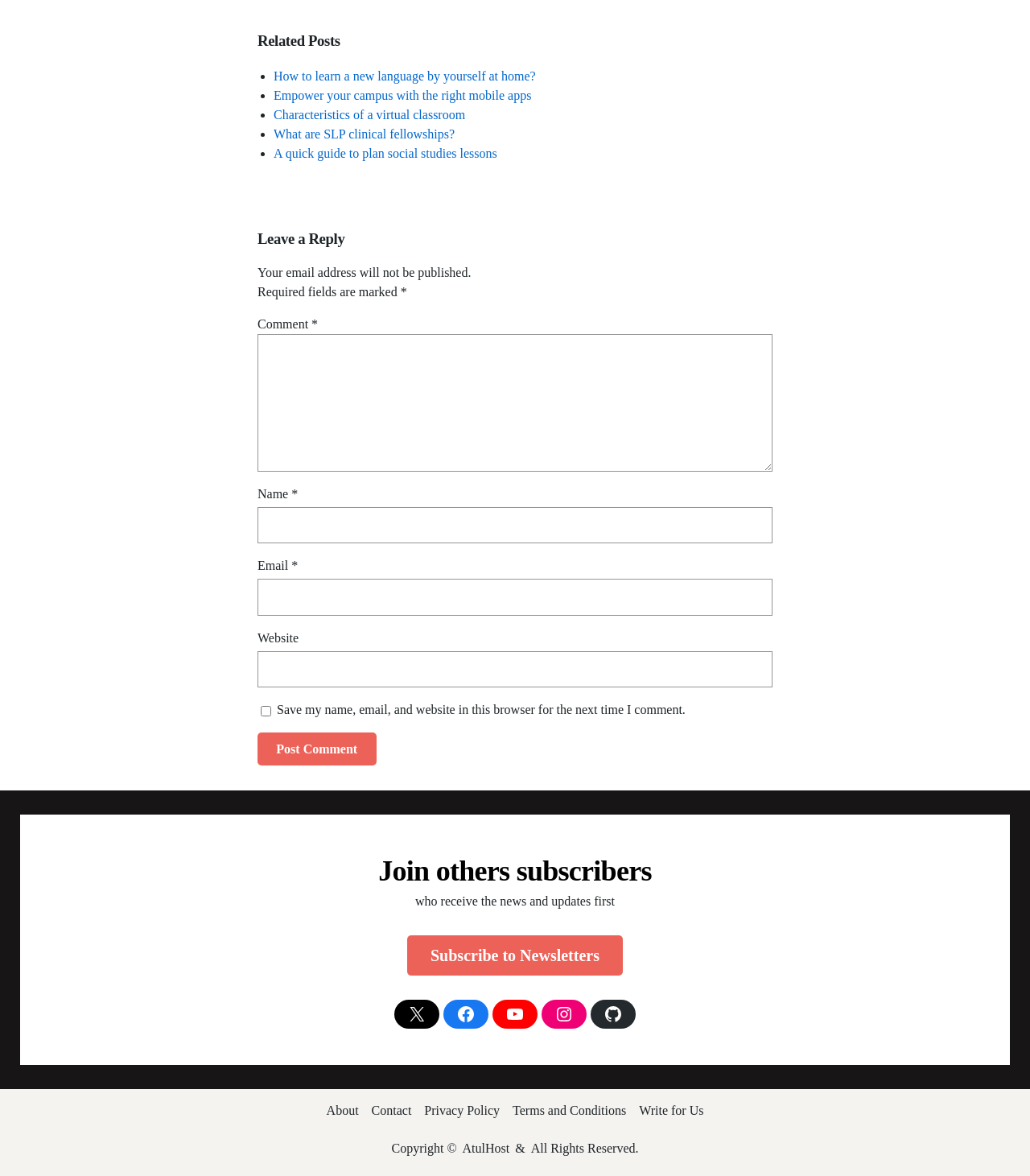Locate the bounding box of the UI element described by: "Privacy Policy" in the given webpage screenshot.

[0.412, 0.937, 0.485, 0.953]